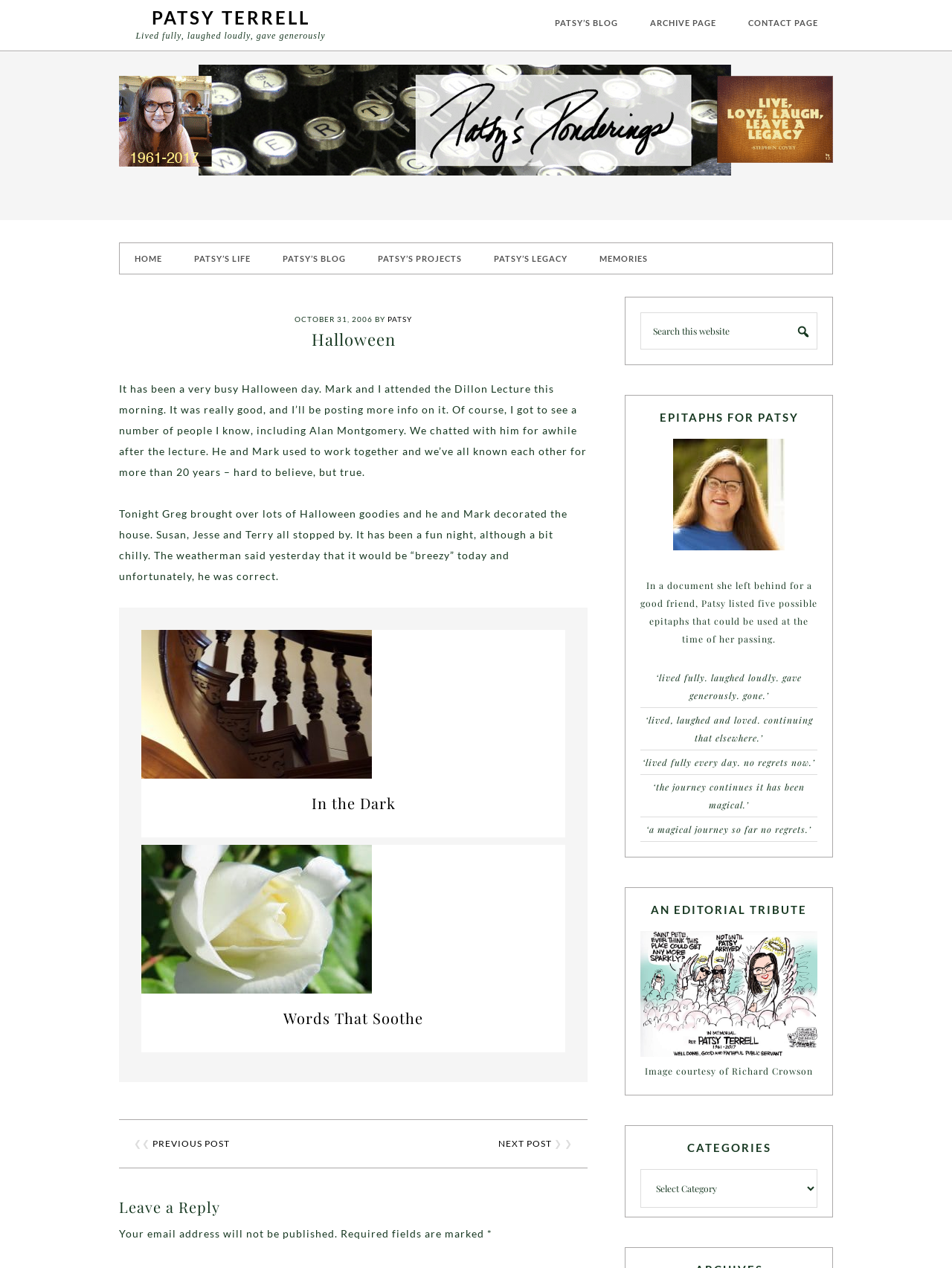Using the information shown in the image, answer the question with as much detail as possible: What are the five possible epitaphs listed for Patsy?

I found the answer by looking at the section 'EPITAPHS FOR PATSY', which lists five possible epitaphs that Patsy had written down.